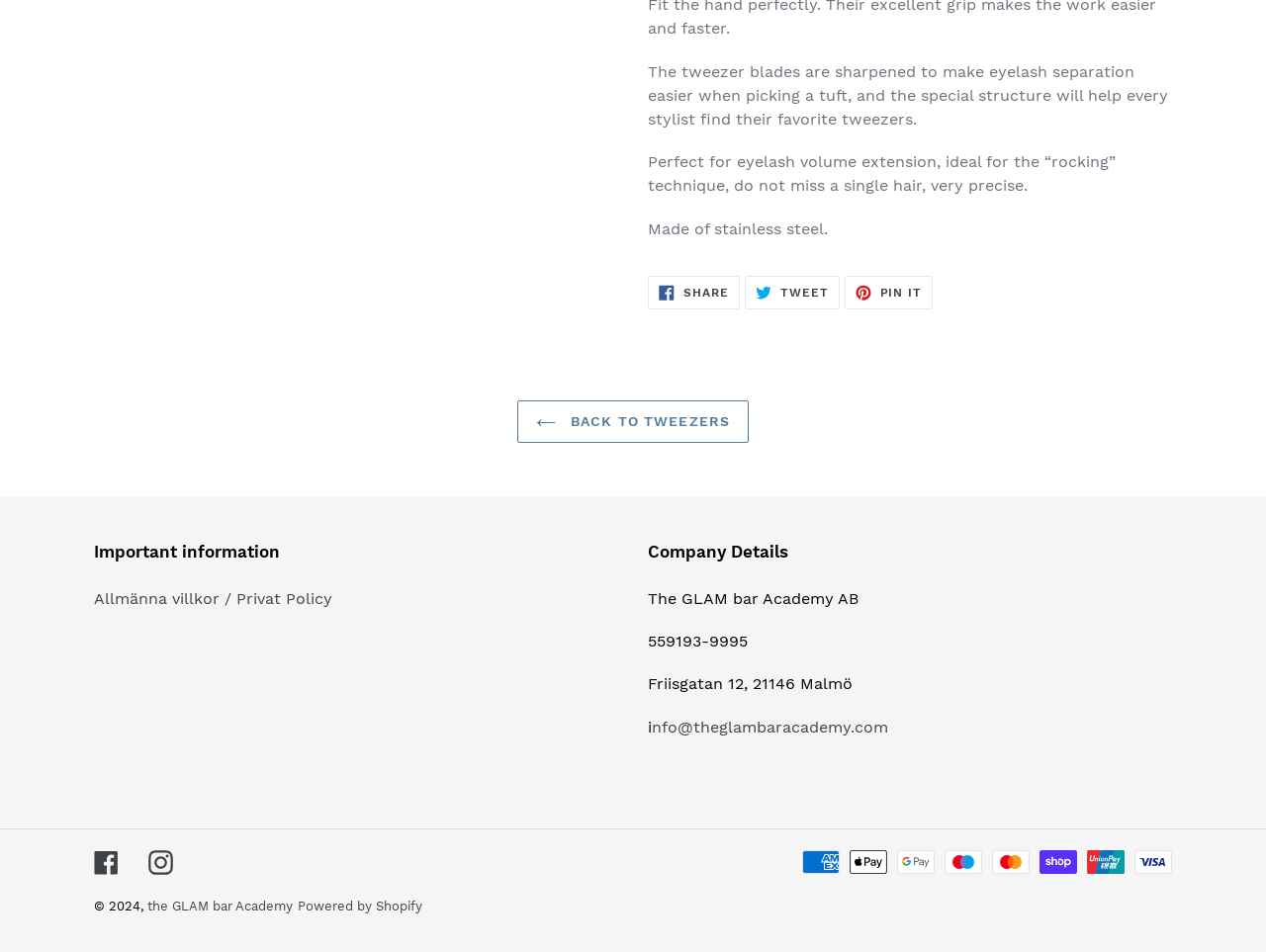Given the element description: "Allmänna villkor / Privat Policy", predict the bounding box coordinates of this UI element. The coordinates must be four float numbers between 0 and 1, given as [left, top, right, bottom].

[0.074, 0.618, 0.262, 0.638]